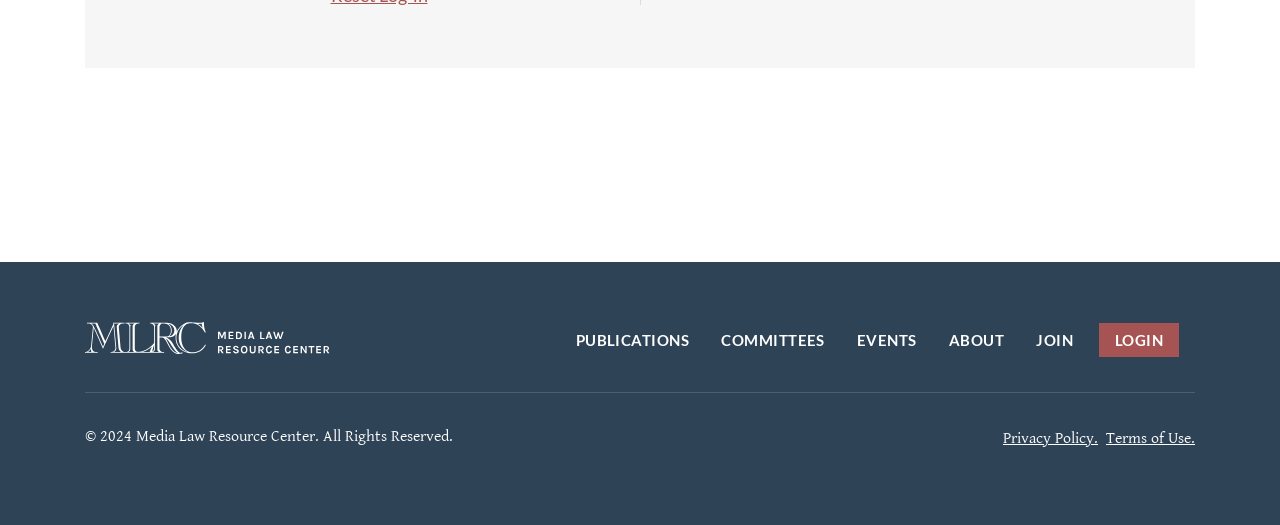Find the bounding box coordinates of the clickable area required to complete the following action: "Click the LOGIN button".

[0.851, 0.614, 0.934, 0.679]